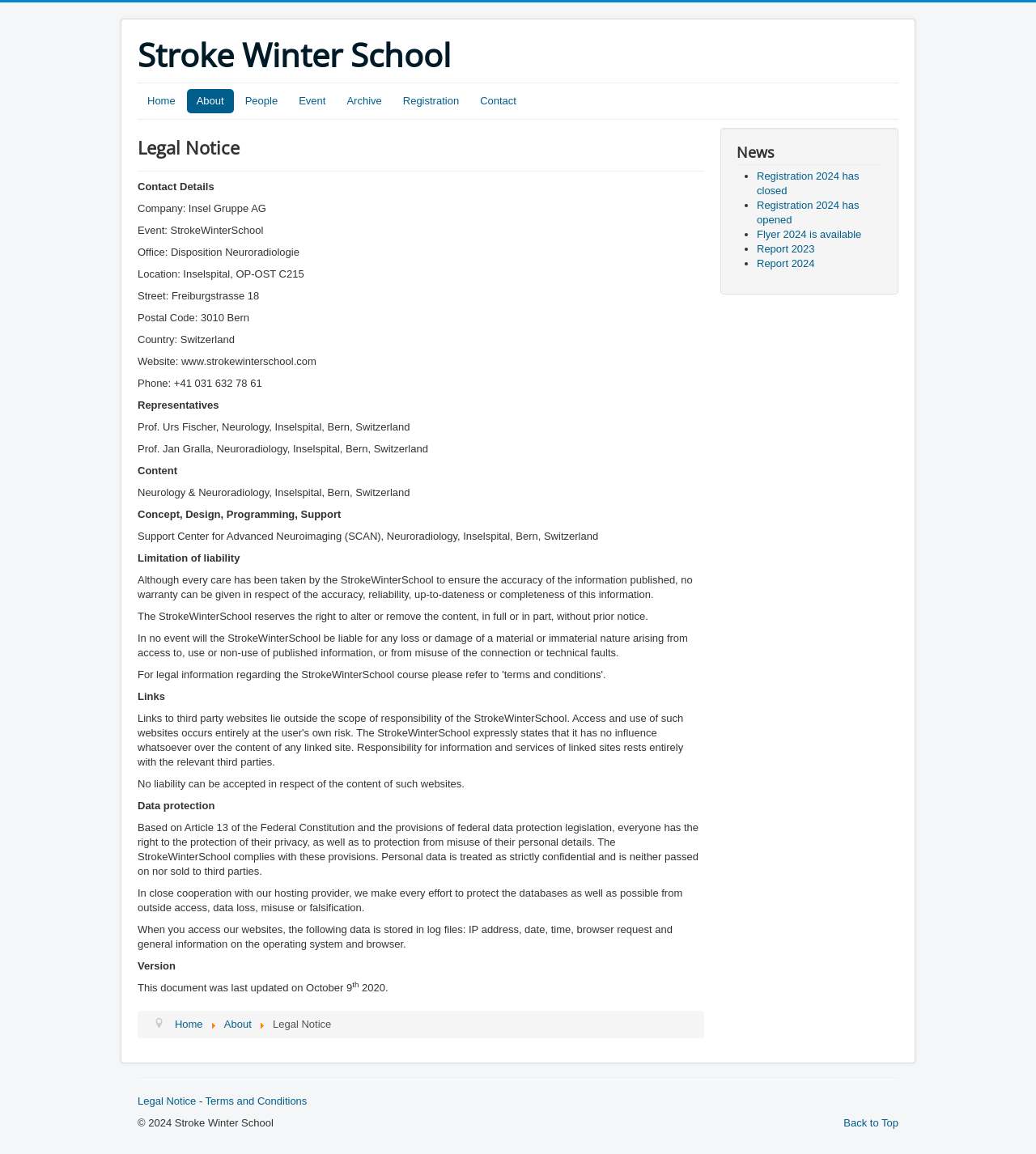Identify the bounding box coordinates of the element that should be clicked to fulfill this task: "read legal notice". The coordinates should be provided as four float numbers between 0 and 1, i.e., [left, top, right, bottom].

[0.133, 0.119, 0.68, 0.136]